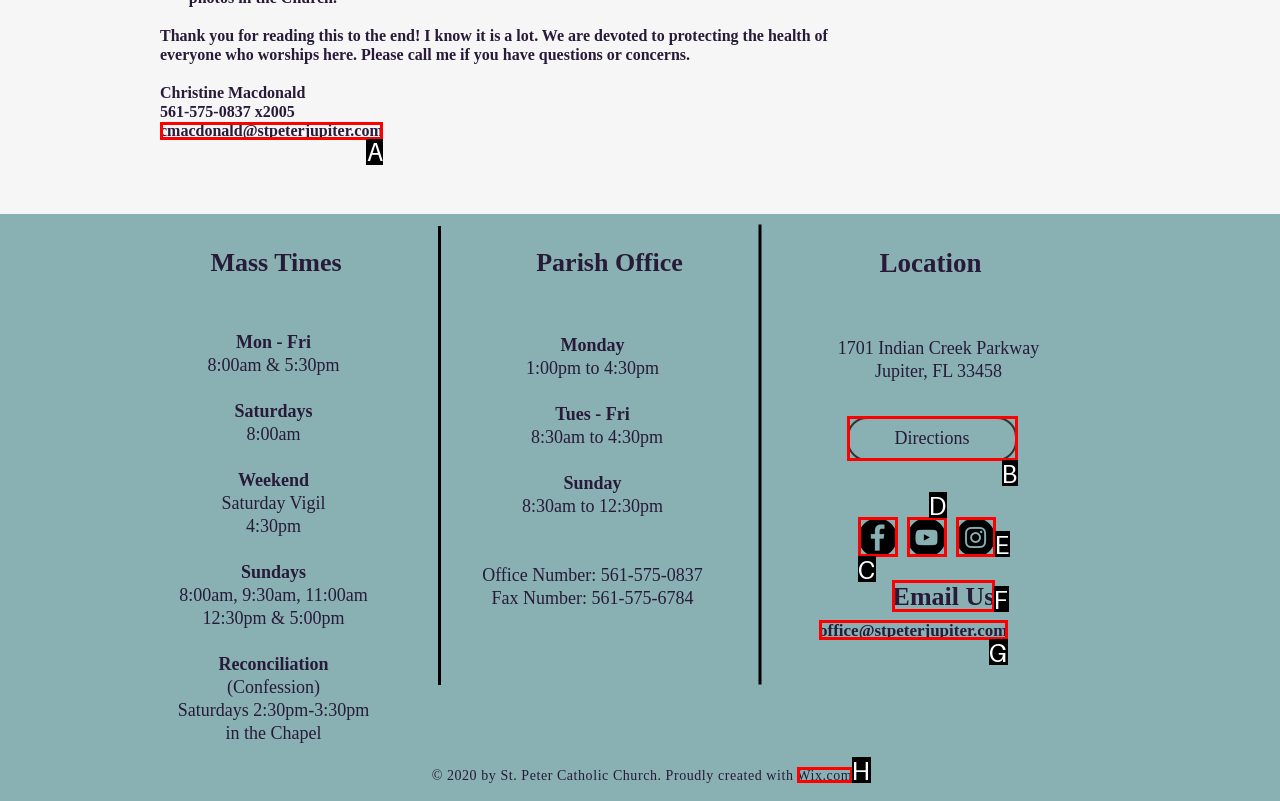Select the HTML element that needs to be clicked to carry out the task: Email the office
Provide the letter of the correct option.

G